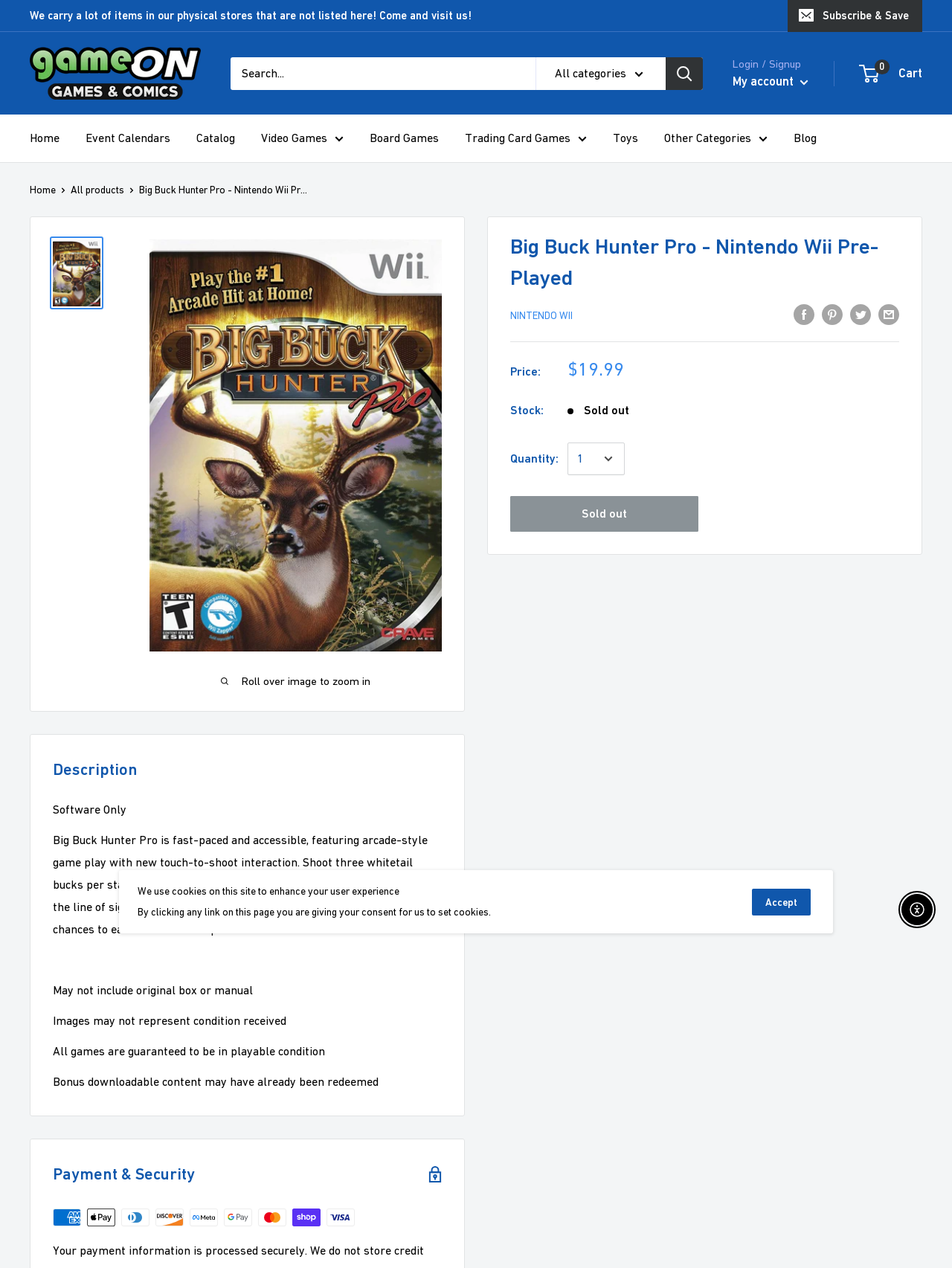Determine the bounding box for the UI element that matches this description: "CONTACT US".

None